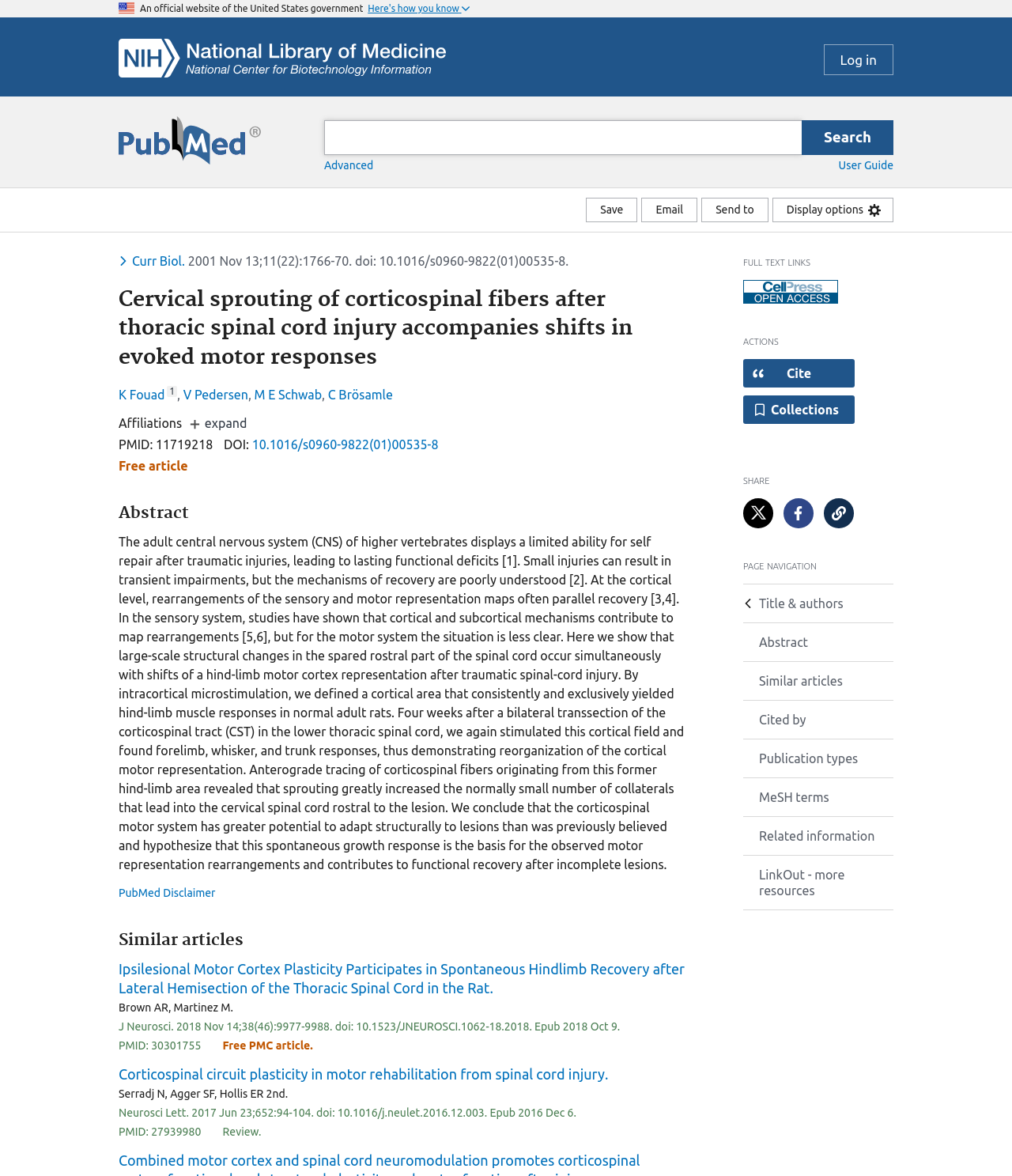Give a concise answer using only one word or phrase for this question:
What is the topic of the 'Similar articles' section?

Spinal cord injury and motor recovery